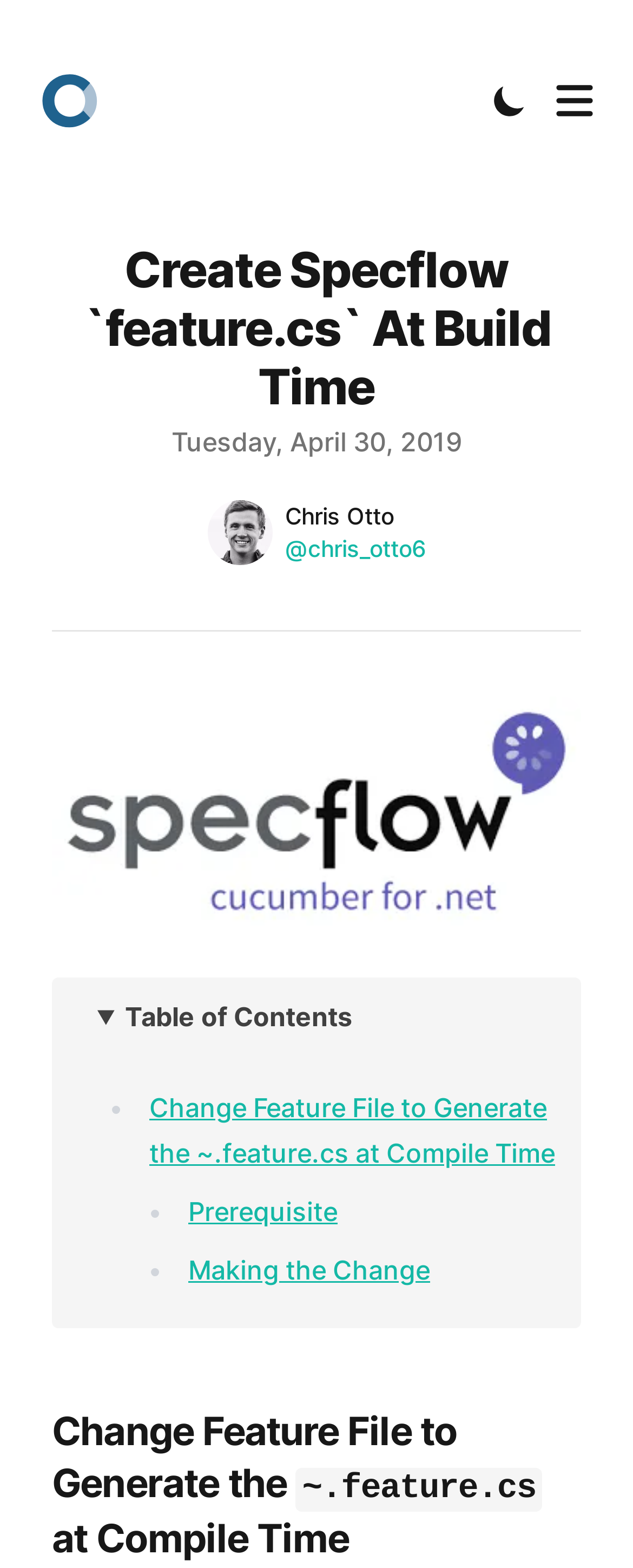Look at the image and write a detailed answer to the question: 
Who is the author of the article?

The author of the article can be found in the description list detail section, where it says 'Authors' and then lists 'Chris Otto' as the author.